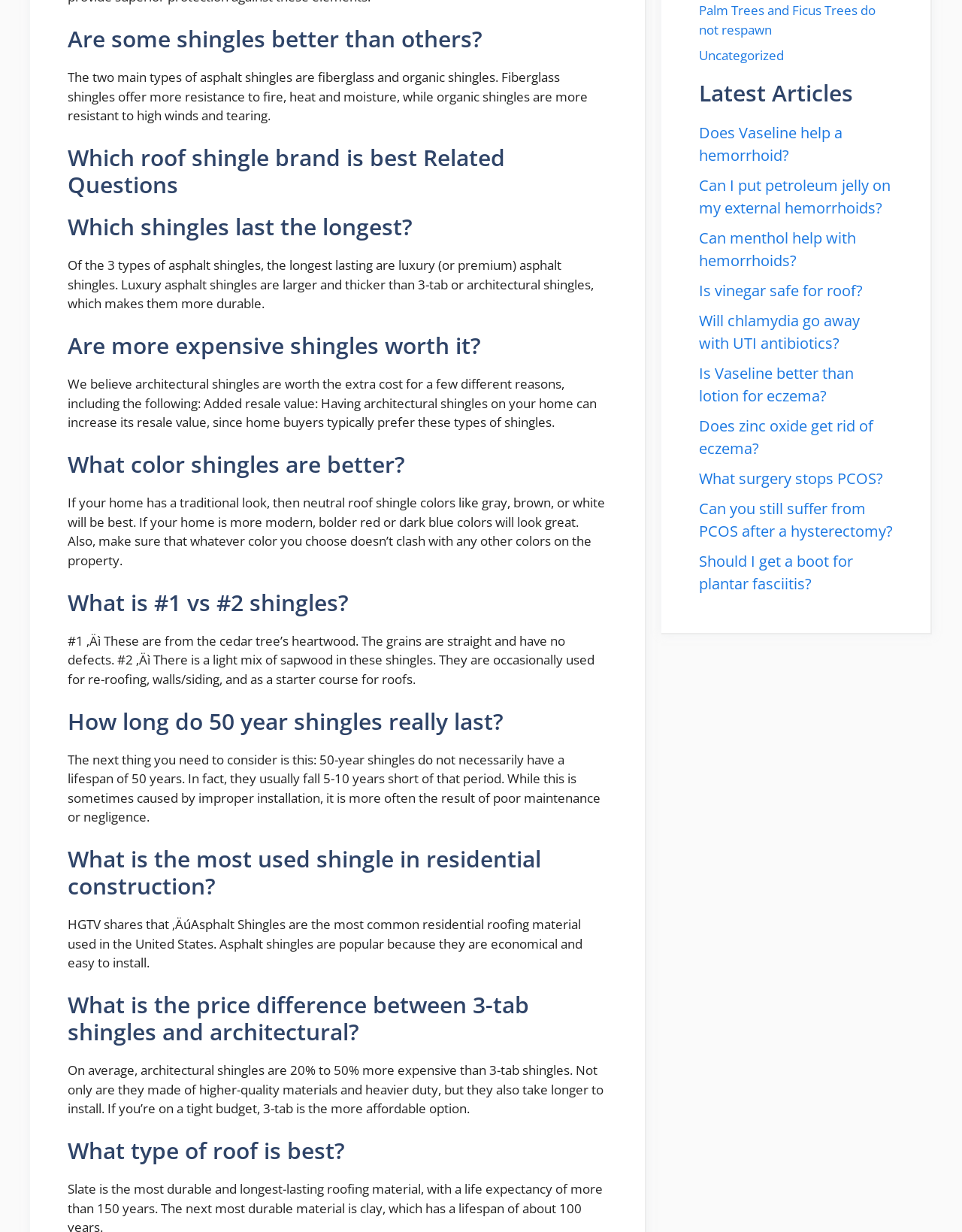Provide the bounding box coordinates, formatted as (top-left x, top-left y, bottom-right x, bottom-right y), with all values being floating point numbers between 0 and 1. Identify the bounding box of the UI element that matches the description: What surgery stops PCOS?

[0.727, 0.38, 0.918, 0.397]